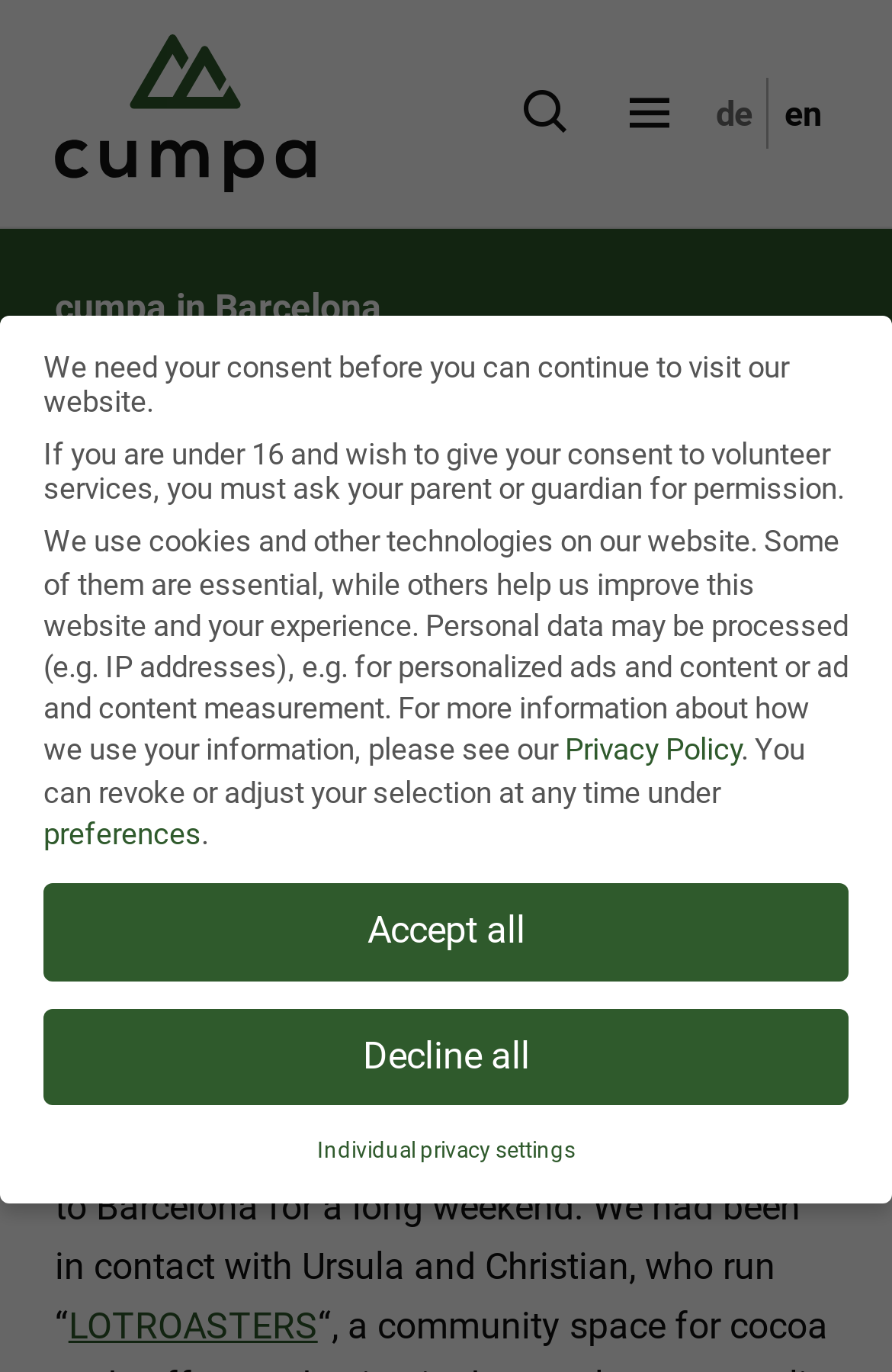Show the bounding box coordinates for the HTML element described as: "parent_node: de title="cumpa"".

[0.061, 0.0, 0.503, 0.165]